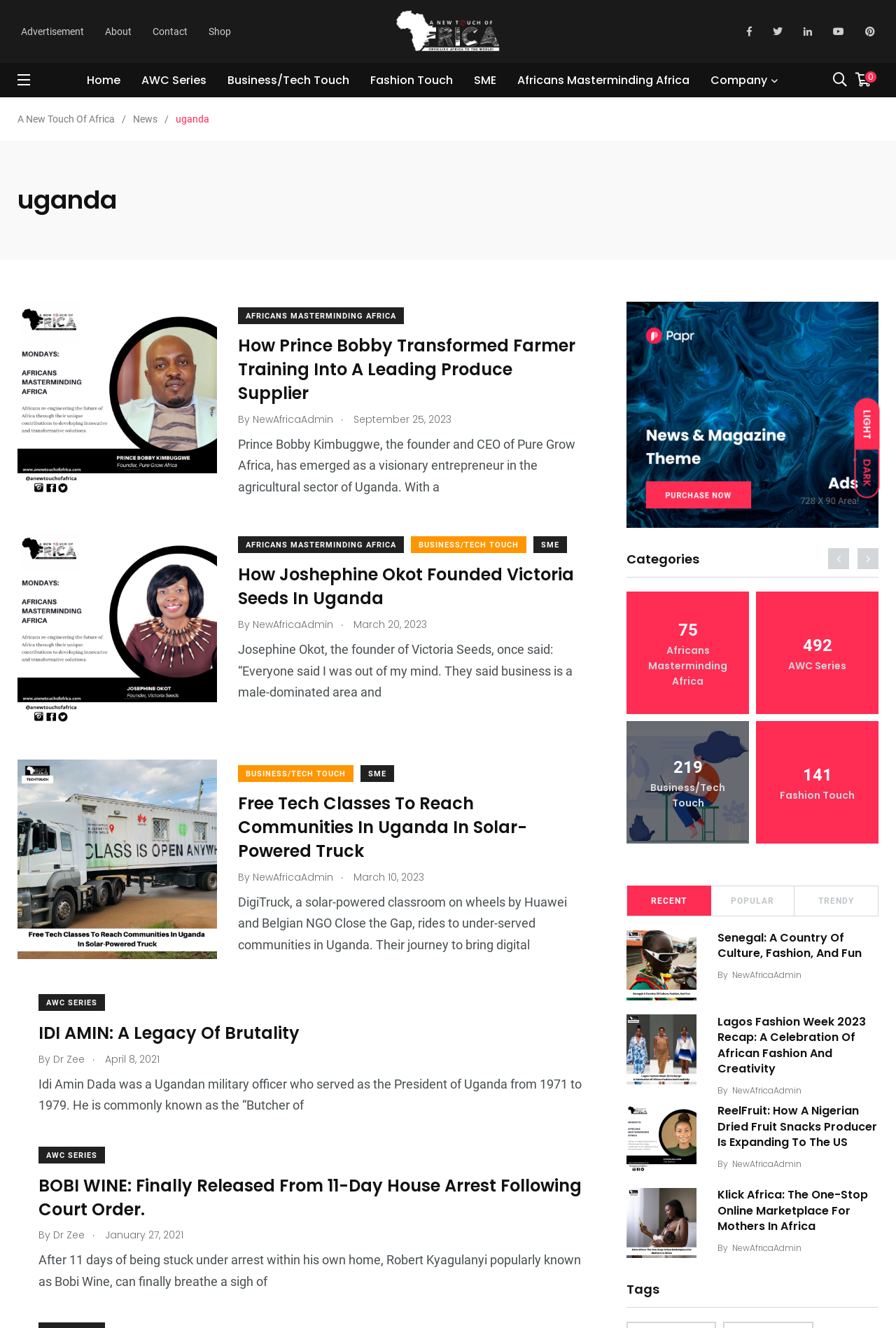What is the name of the country in the breadcrumb navigation?
Please use the visual content to give a single word or phrase answer.

Uganda